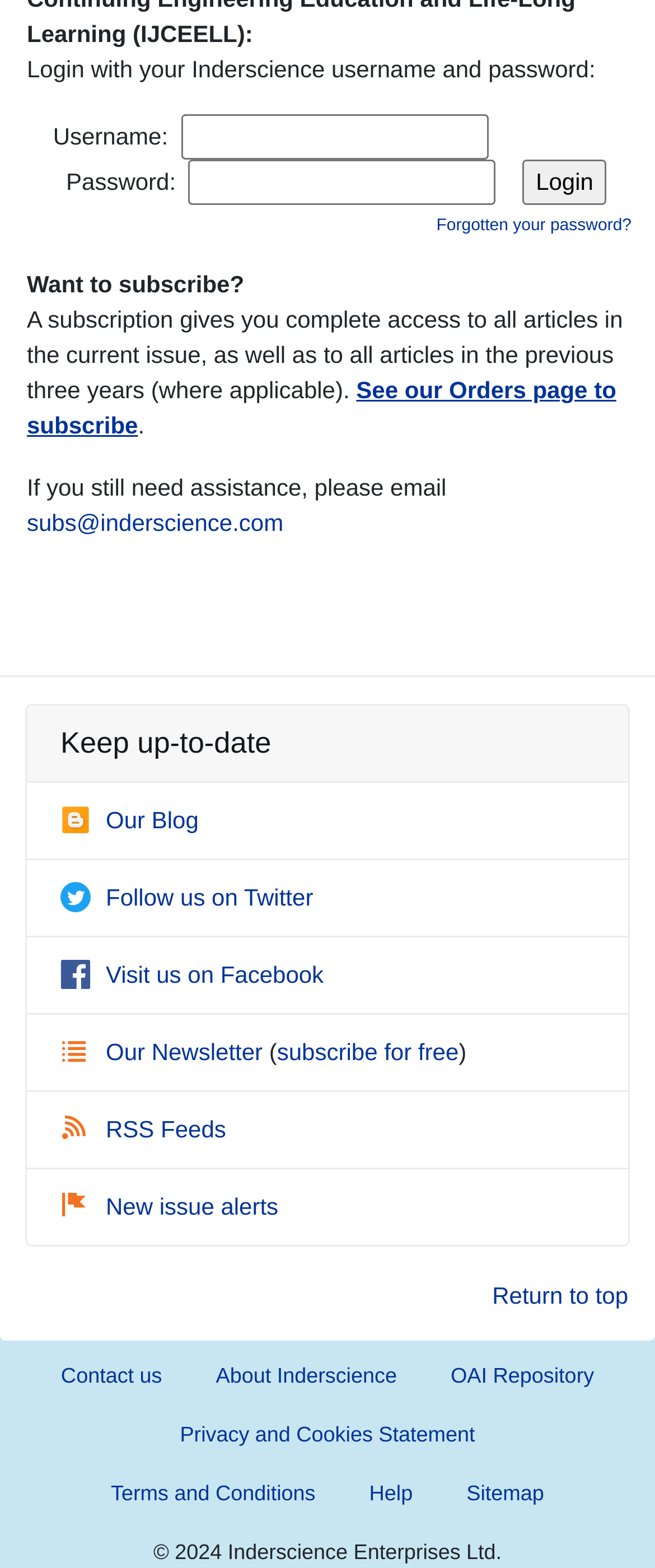Identify the bounding box coordinates for the UI element that matches this description: "Contact us".

[0.052, 0.859, 0.288, 0.897]